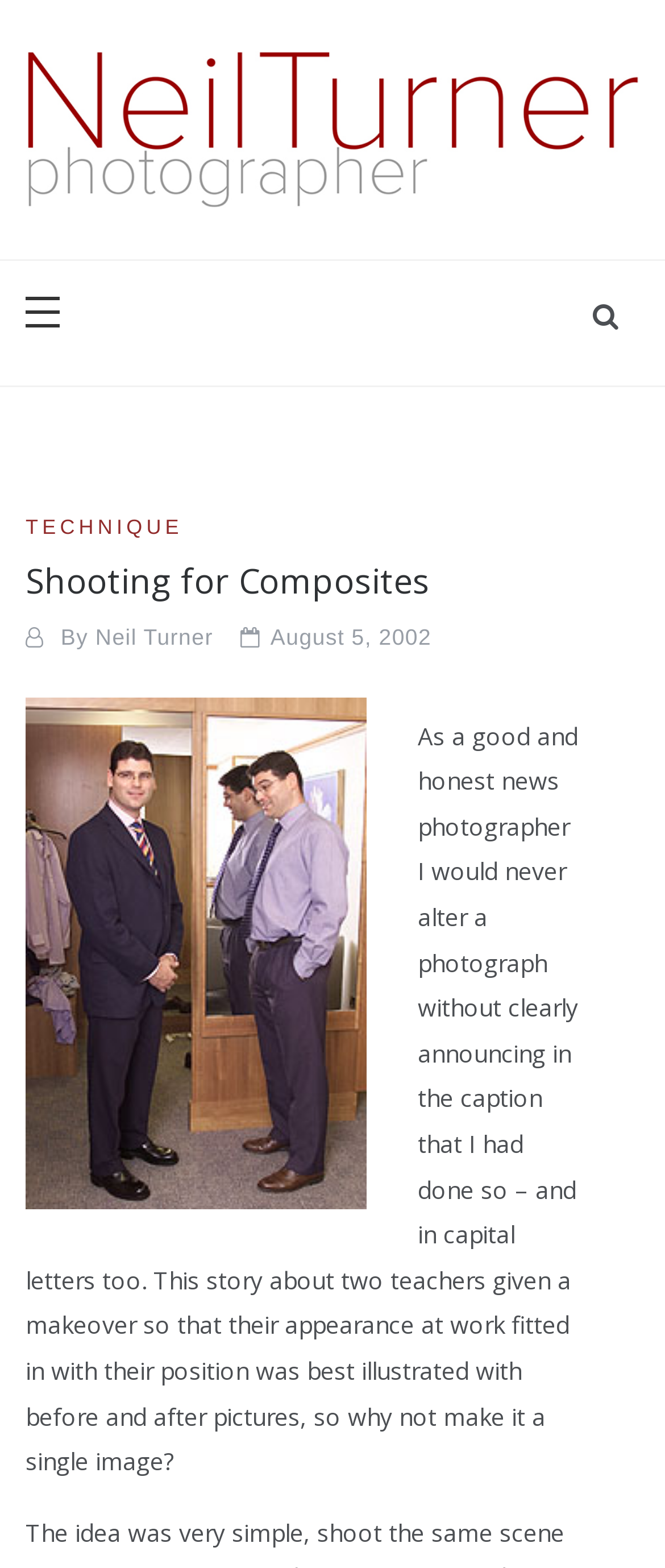What is the topic of the article?
Give a detailed explanation using the information visible in the image.

The topic is mentioned in the heading 'Shooting for Composites' which is a subheading of the main heading 'Neil Turner | editorial, corporate and PR photographer'.